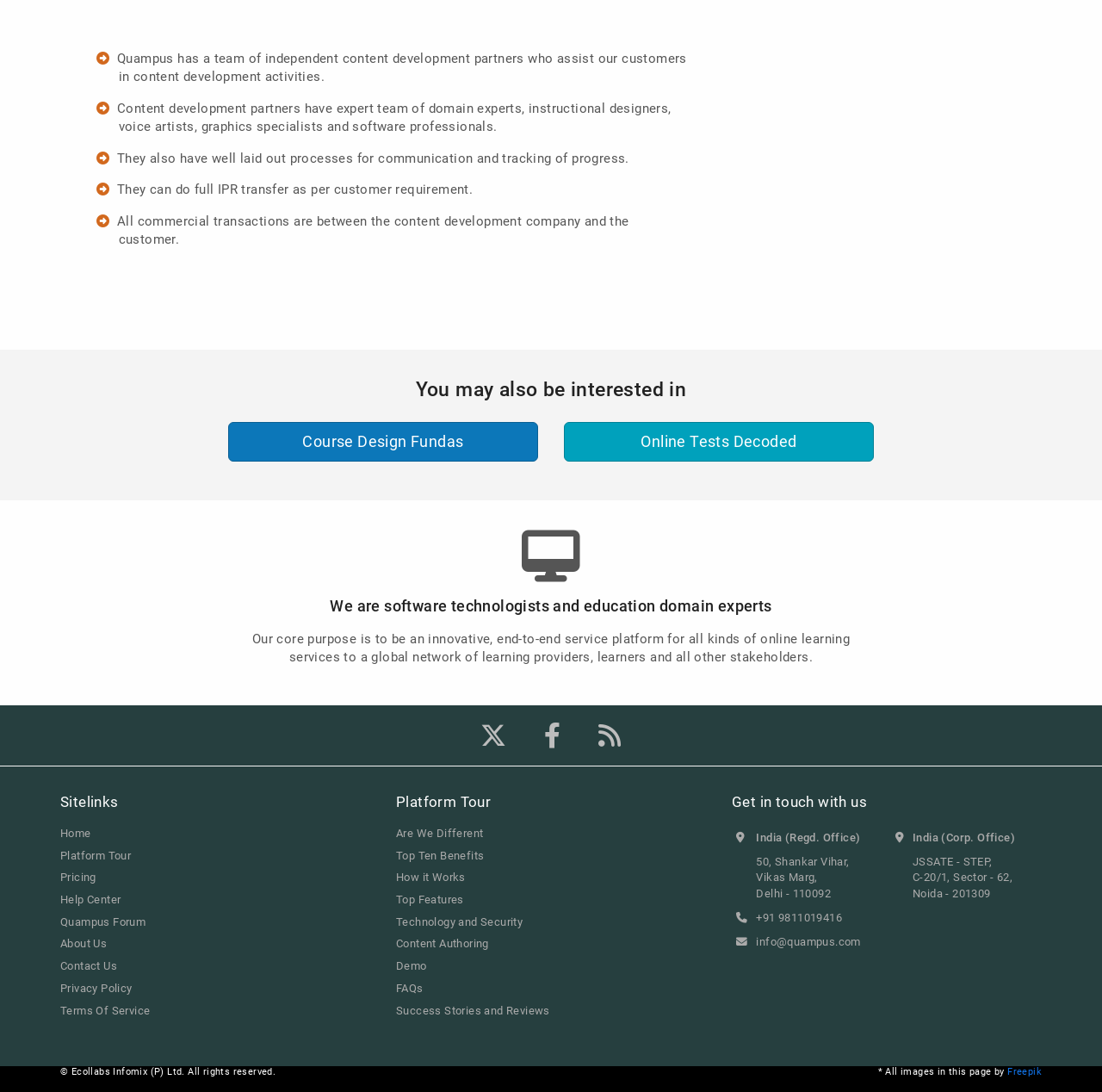Answer the question below using just one word or a short phrase: 
What type of experts are part of Quampus's content development partners?

Domain experts, instructional designers, voice artists, graphics specialists, software professionals